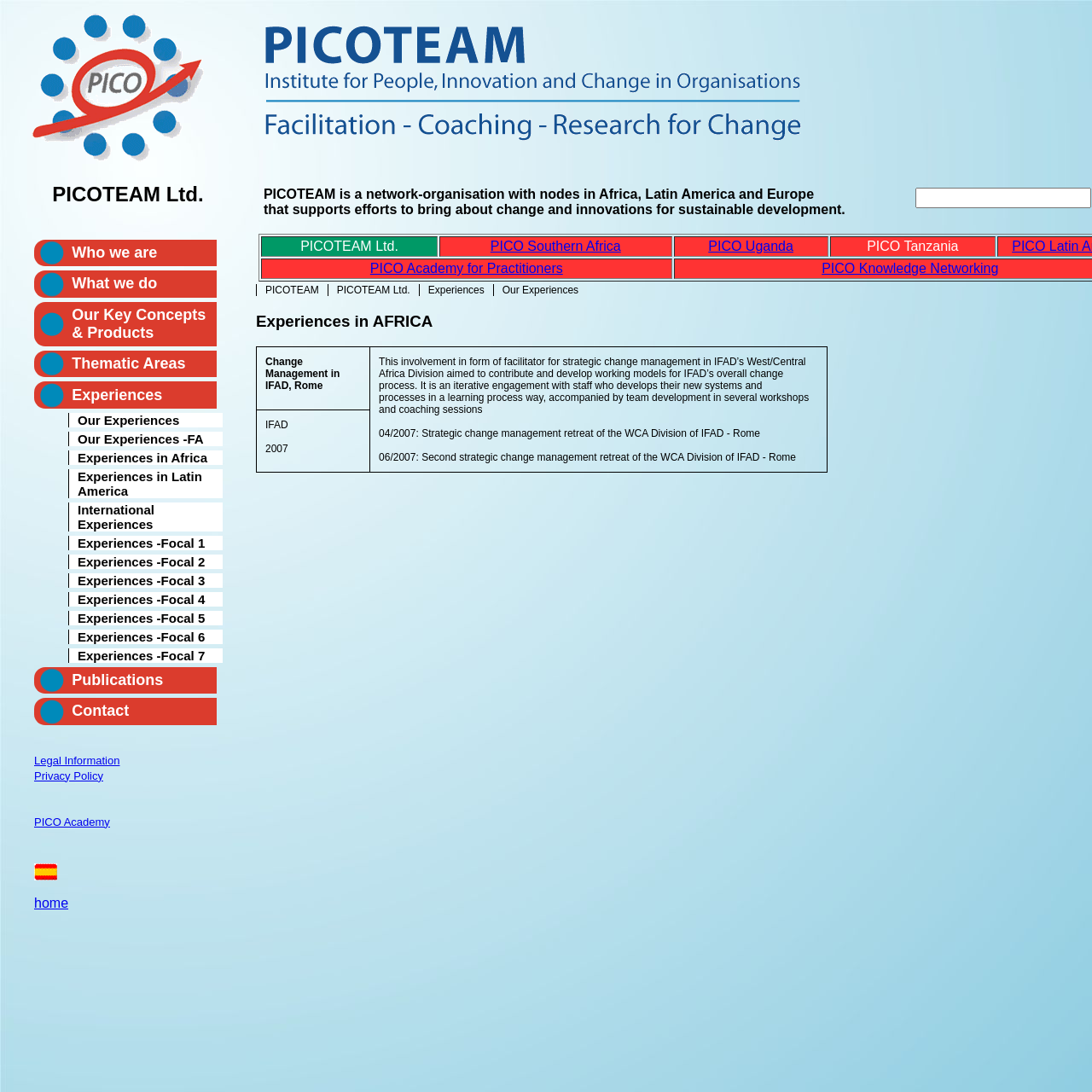Provide an in-depth caption for the contents of the webpage.

The webpage is about PICOTEAM, a network-organisation with nodes in Africa, Latin America, and Europe that supports efforts to bring about change and innovations for sustainable development. 

At the top of the page, there is a brief introduction to PICOTEAM, followed by a grid of cells containing links to different nodes of the organisation, such as PICOTEAM Ltd., PICO Southern Africa, PICO Uganda, and PICO Tanzania. 

Below the introduction, there is a section titled "Experiences in AFRICA" with a table containing two rows. The first row has two cells, one with the title "Change Management in IFAD, Rome" and another with a detailed description of the experience. The second row has only one cell with the title "IFAD 2007". 

On the left side of the page, there is a navigation menu with links to different sections of the website, including "Who we are", "What we do", "Our Key Concepts & Products", "Thematic Areas", "Experiences", "Publications", and "Contact". The "Experiences" link has a dropdown menu with links to different regions and focal areas. 

At the bottom of the page, there are links to "Legal Information", "Privacy Policy", "PICO Academy", and "espanol", as well as a search box labeled "Keywords".